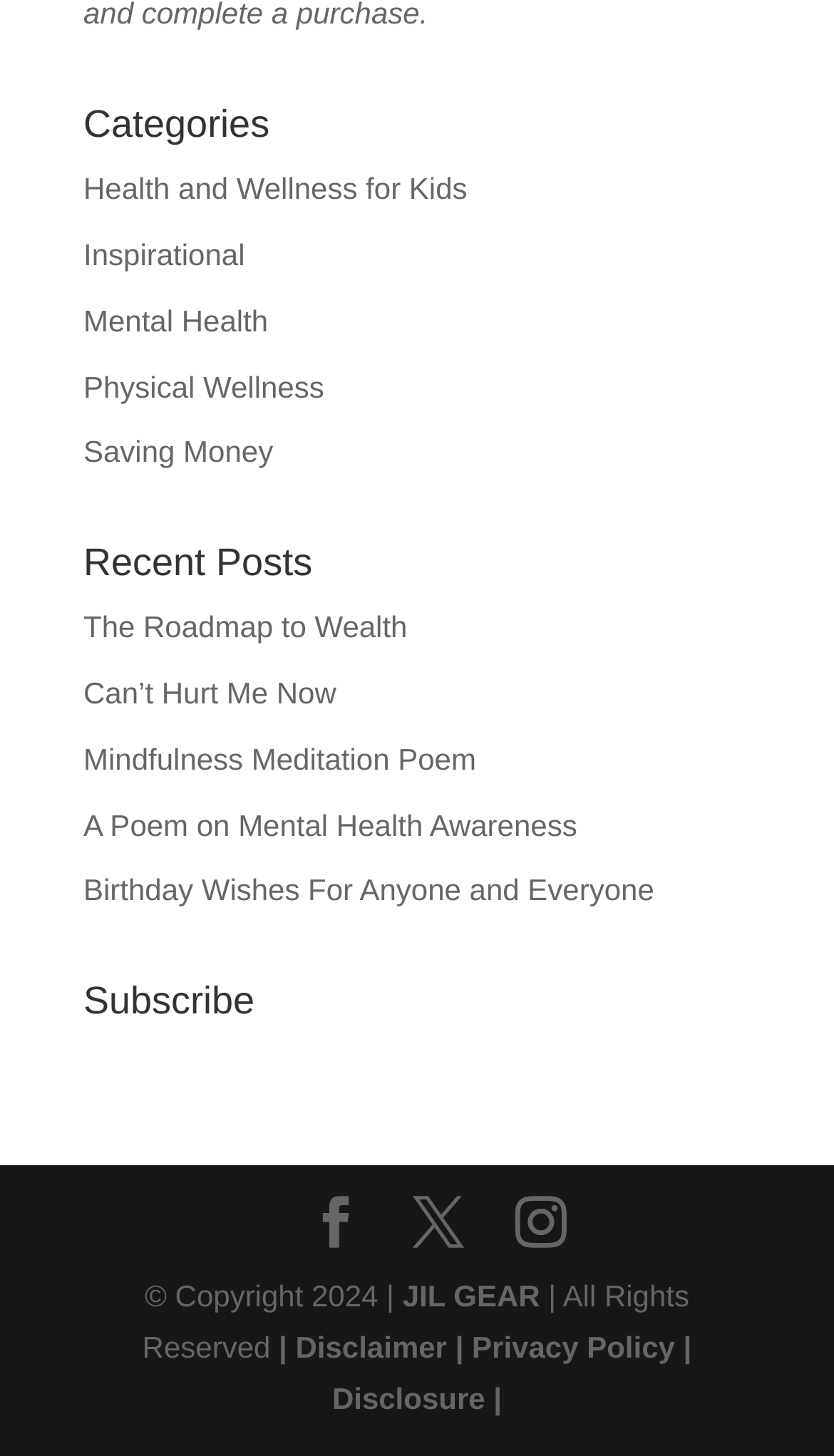Based on the image, provide a detailed and complete answer to the question: 
What is the title of the latest post?

I looked at the links under the 'Recent Posts' heading and found that the first link is 'The Roadmap to Wealth', which is likely to be the latest post.